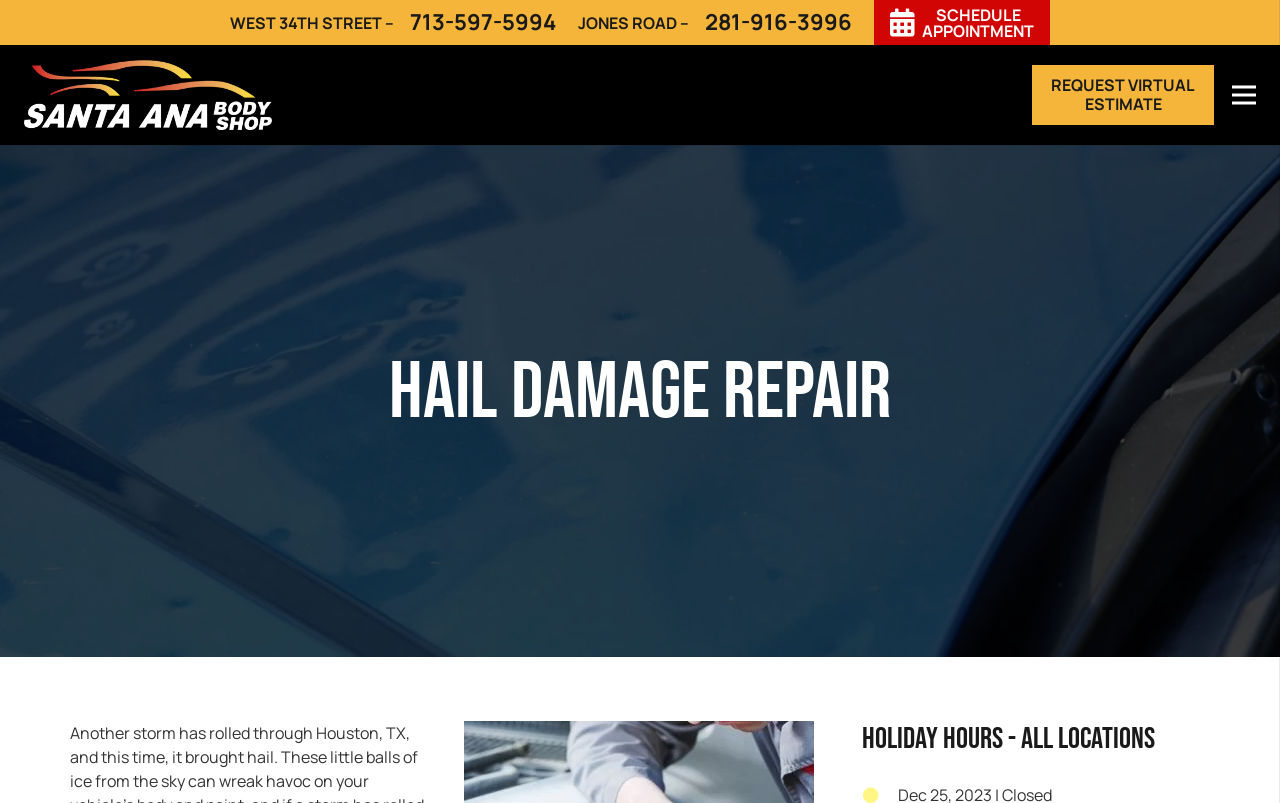Explain the features and main sections of the webpage comprehensively.

The webpage appears to be a service page for a car repair shop, specifically for hail damage repair in Houston, TX. At the top, there are two addresses listed, "WEST 34TH STREET" and "JONES ROAD", each accompanied by a phone number. 

To the right of these addresses, there is a prominent call-to-action button labeled "SCHEDULE APPOINTMENT". Below this, there is a link to "REQUEST VIRTUAL ESTIMATE". 

On the top-left corner, there is a link labeled "Link", and on the top-right corner, there is a menu button labeled "Menu". 

The main content of the page is divided into two sections. The first section is headed by "Hail Damage Repair" and takes up most of the page. The second section, located at the bottom, is headed by "Holiday Hours - All Locations".